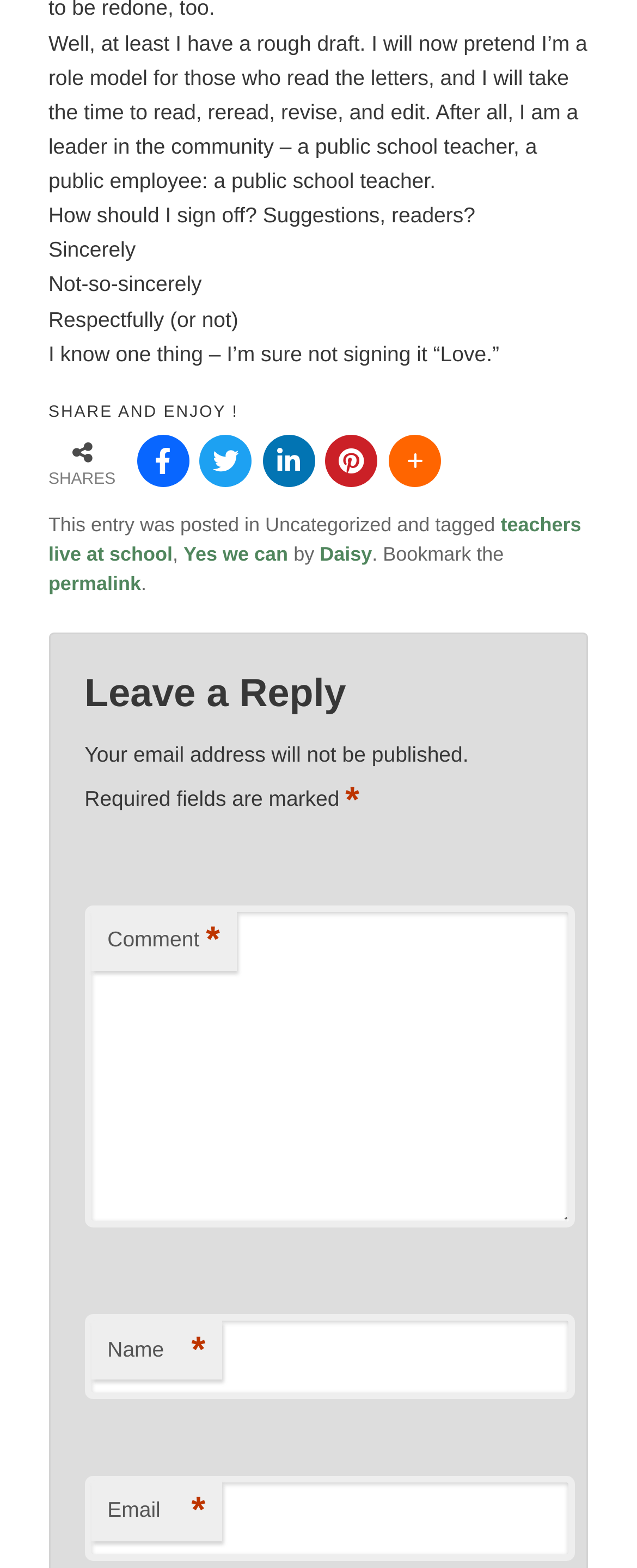Respond to the question with just a single word or phrase: 
What is the author's profession?

Public school teacher